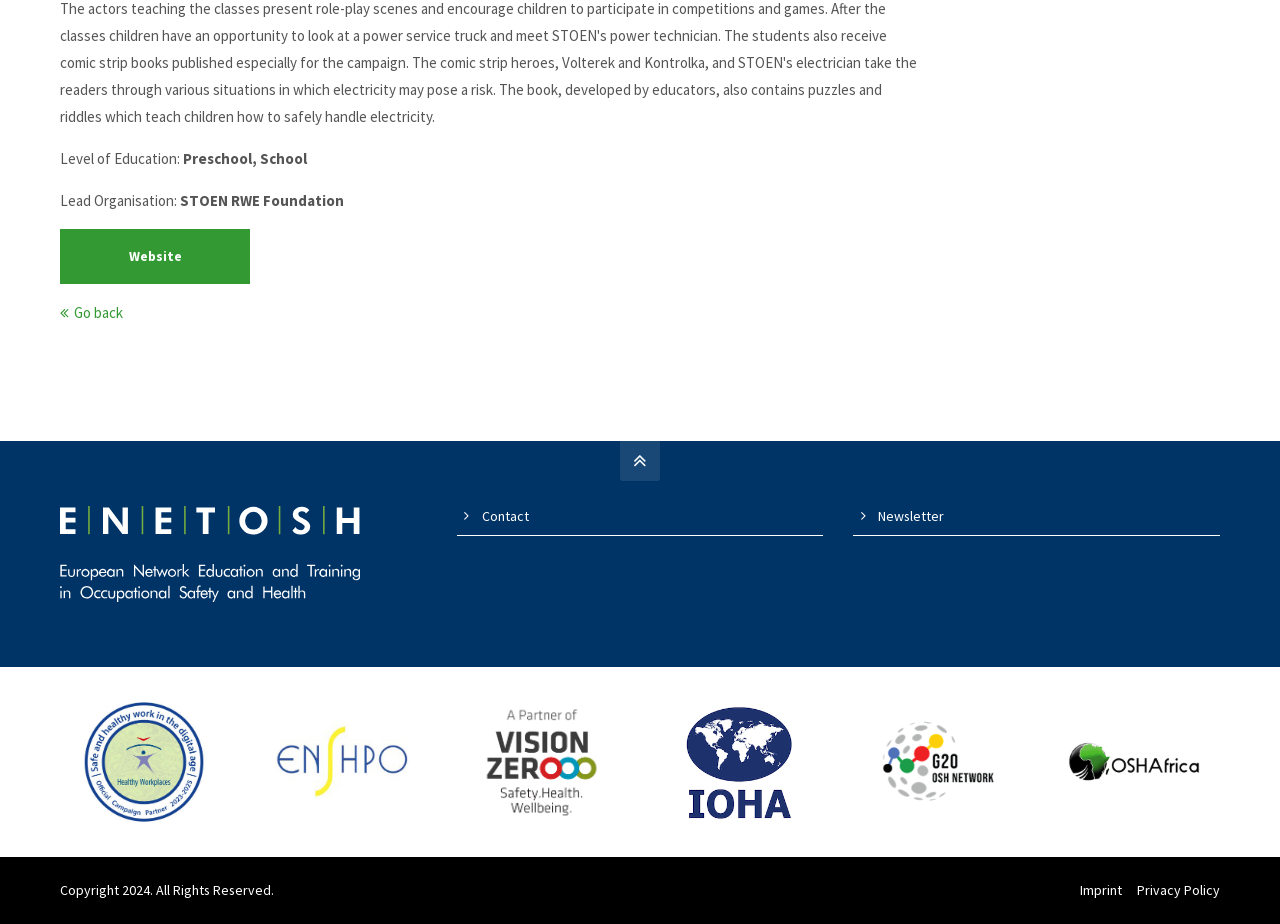Using the format (top-left x, top-left y, bottom-right x, bottom-right y), and given the element description, identify the bounding box coordinates within the screenshot: parent_node: Contact

[0.484, 0.477, 0.516, 0.52]